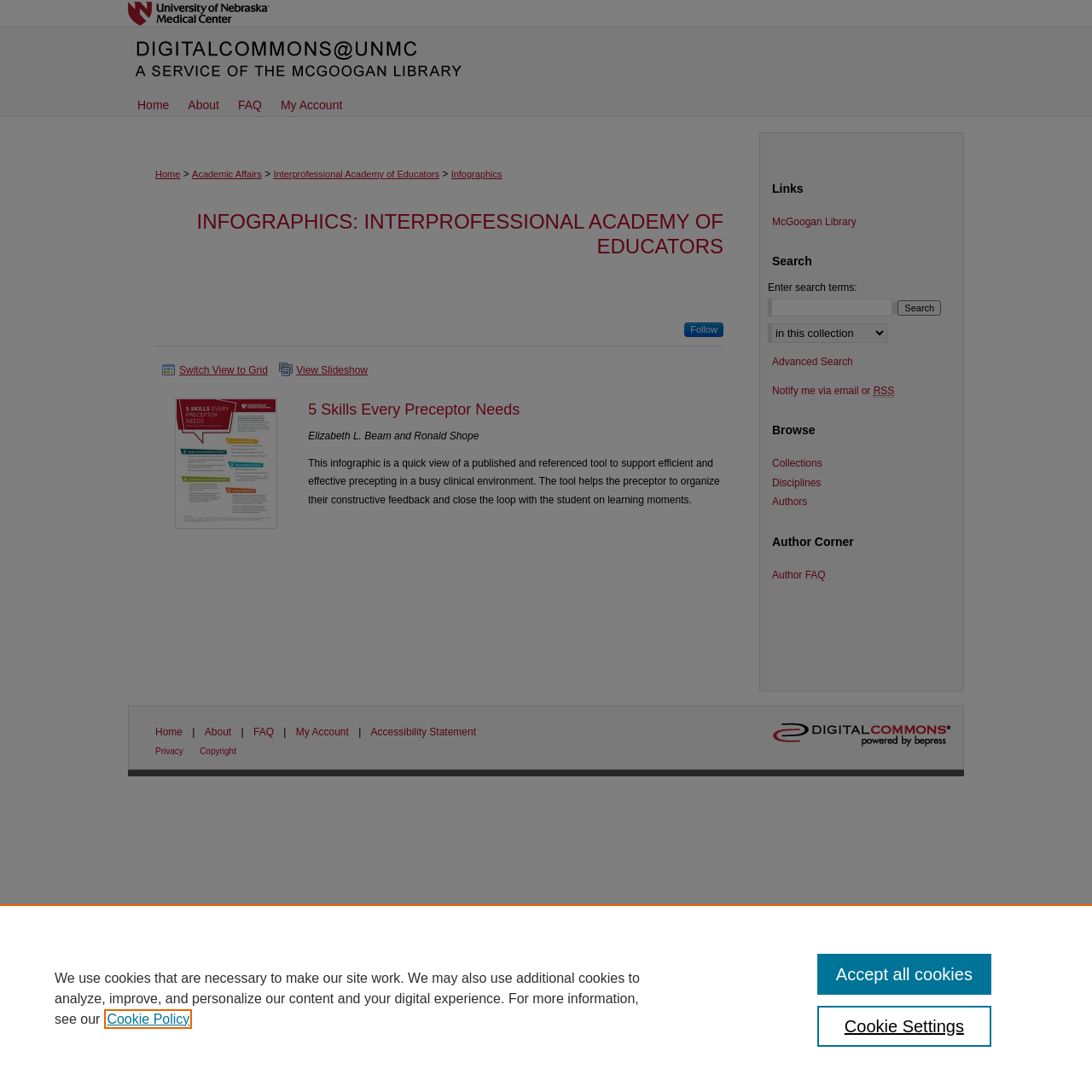Examine the image carefully and respond to the question with a detailed answer: 
What is the name of the library?

I found the answer by looking at the link 'McGoogan Library' in the 'Links' section, which suggests that it is the name of the library.